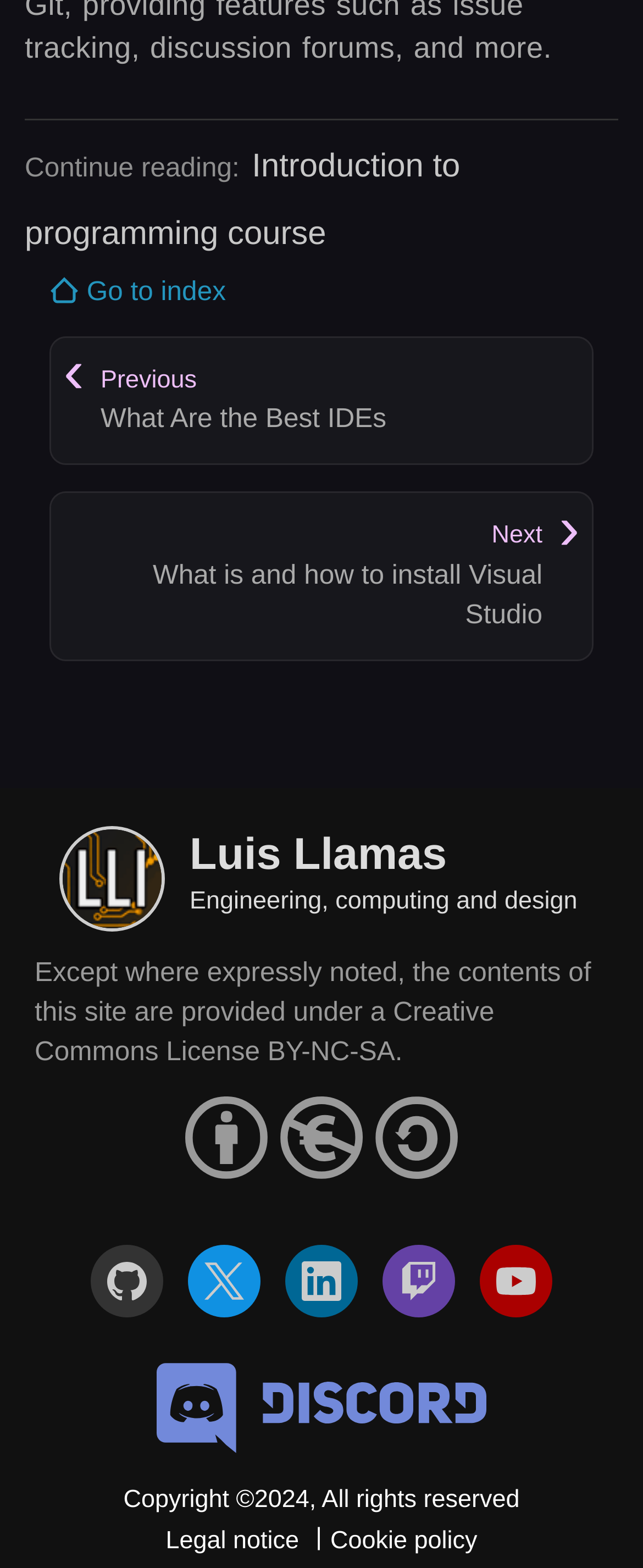Predict the bounding box coordinates of the area that should be clicked to accomplish the following instruction: "Click on the 'Introduction to programming course' link". The bounding box coordinates should consist of four float numbers between 0 and 1, i.e., [left, top, right, bottom].

[0.038, 0.094, 0.716, 0.161]